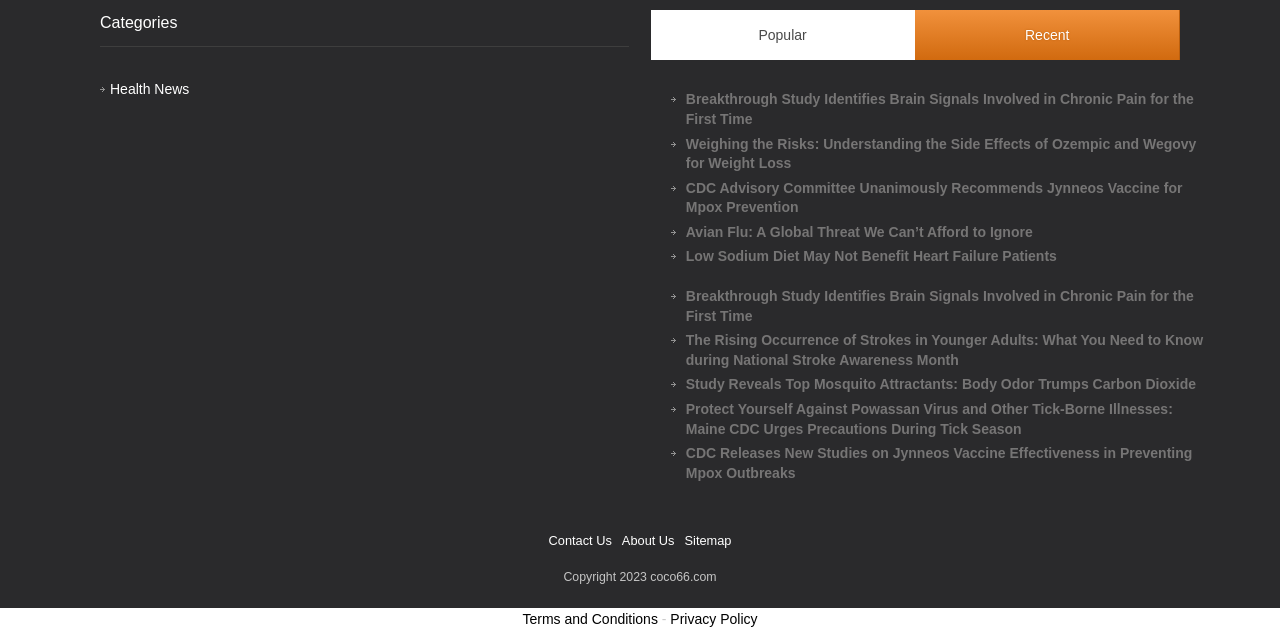Provide a brief response using a word or short phrase to this question:
What is the title of the first article?

Breakthrough Study Identifies Brain Signals Involved in Chronic Pain for the First Time